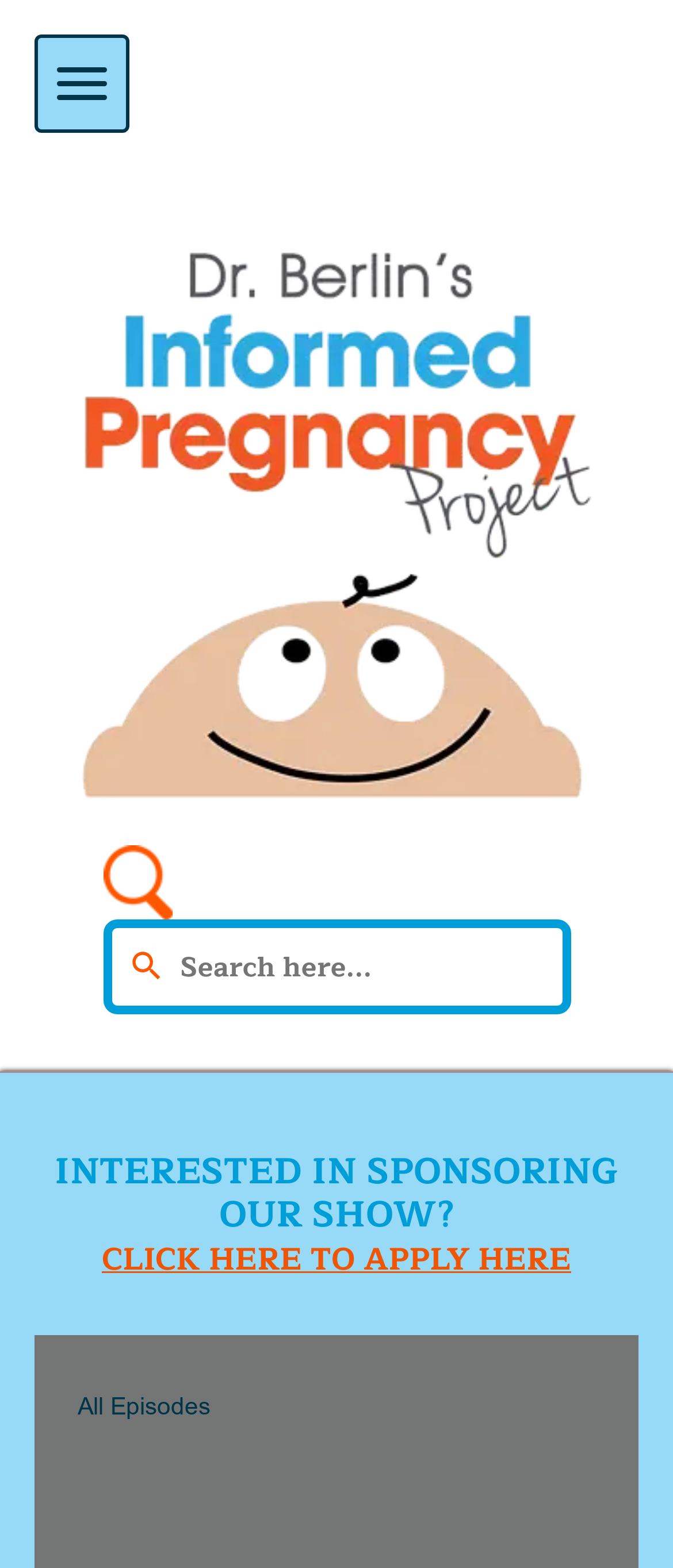What is the purpose of the checkbox?
Using the information presented in the image, please offer a detailed response to the question.

The checkbox is located at the top left corner of the webpage, and it is used to toggle the navigation menu. When checked, it will display the navigation menu, and when unchecked, it will hide the navigation menu.